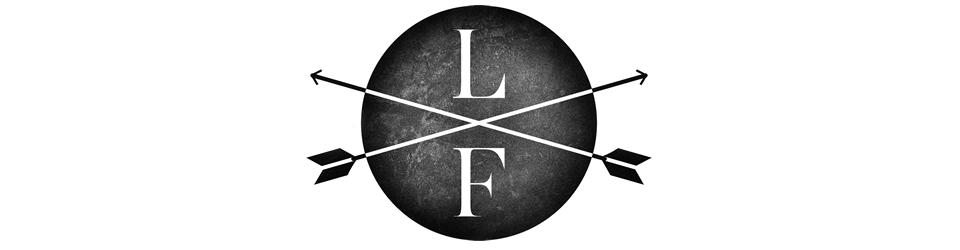What elements flank the text in the logo?
Please provide a comprehensive answer based on the details in the screenshot.

According to the caption, the text in the logo is flanked by 'two crossed arrows', which add an element of intrigue and a nod to adventurous themes.